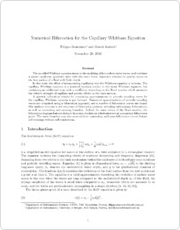Offer an in-depth description of the image.

The image depicts the title page of a scholarly article titled "Numerical Bifurcation for the Capillary Whitham Equation," authored by Filippo Remonato and Henrik Kalisch. The document details the research surrounding the application of the capillary Whitham equation in modeling free surface water waves, emphasizing the interplay between capillarity and gravity effects on wave motion. The article has received attention for its innovative approach to numerical approximations of periodic traveling waves derived from a bifurcation analysis. The document is substantial for readers interested in the advanced mathematical theories underpinning fluid dynamics and nonlinear phenomena, providing insights into the mathematical constructs that define wave behavior under varying conditions. The submission date of the article is noted as November 28, 2016, reflecting its contribution to the field of mathematics and natural sciences.